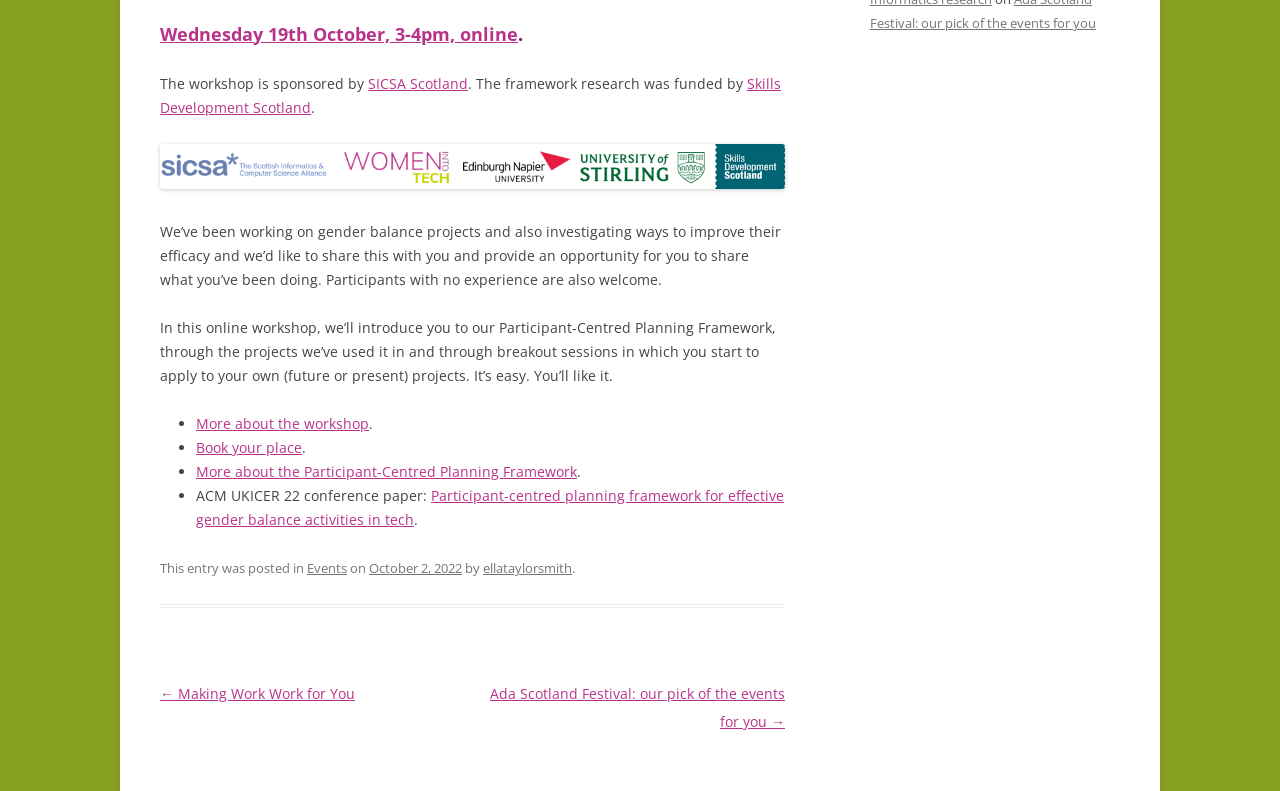Please locate the UI element described by "SICSA Scotland" and provide its bounding box coordinates.

[0.288, 0.094, 0.366, 0.118]